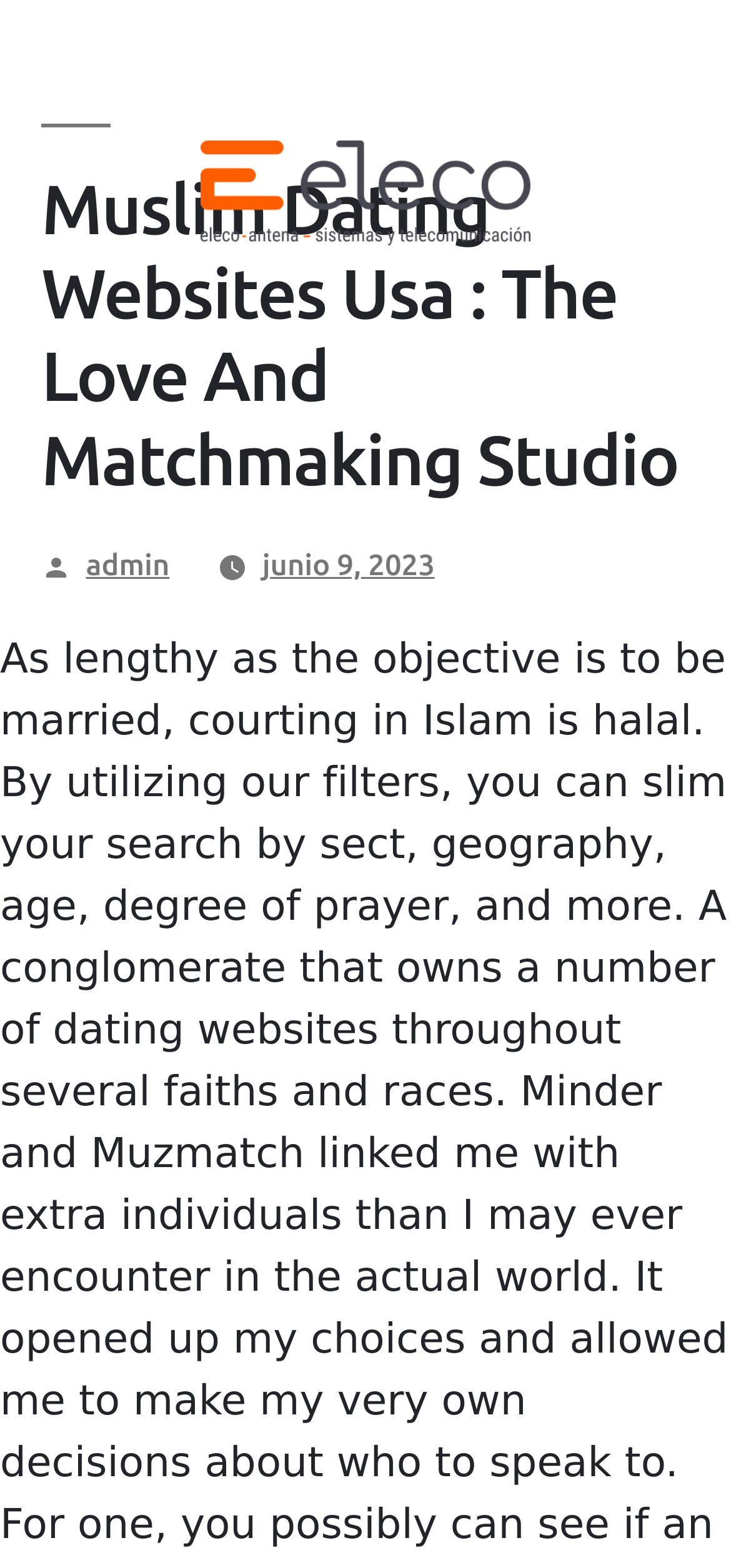Extract the bounding box coordinates for the UI element described as: "junio 9, 2023".

[0.359, 0.349, 0.595, 0.371]